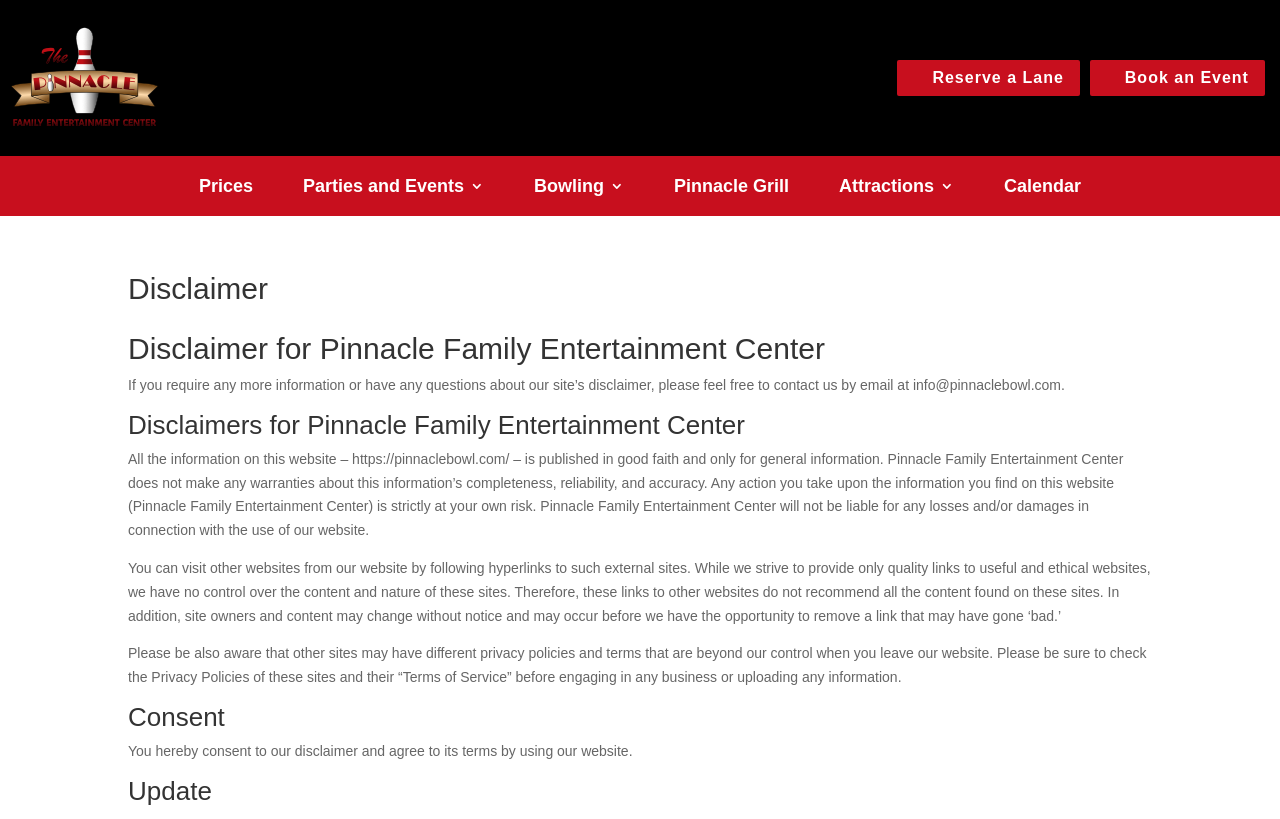What is the purpose of the 'Reserve a Lane' link?
Using the picture, provide a one-word or short phrase answer.

To book a lane